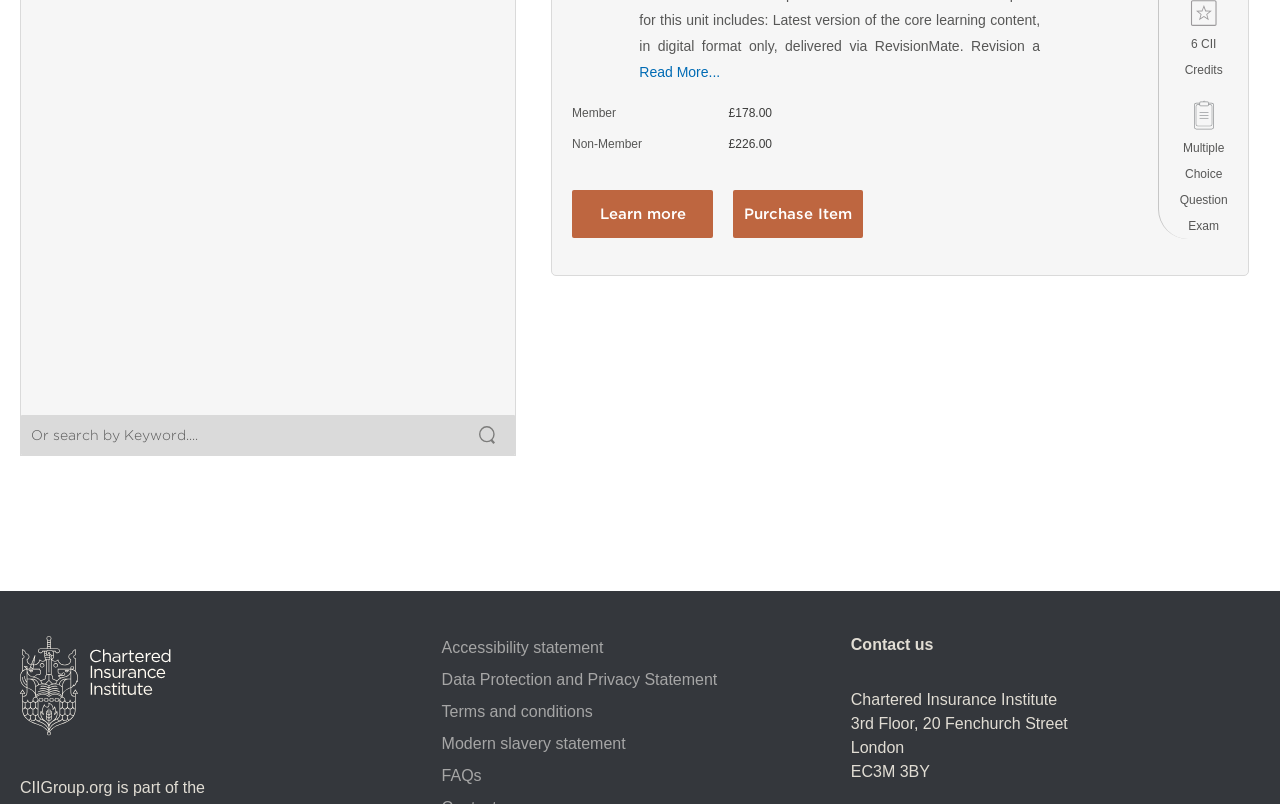Determine the bounding box coordinates of the section I need to click to execute the following instruction: "Learn more about the item". Provide the coordinates as four float numbers between 0 and 1, i.e., [left, top, right, bottom].

[0.447, 0.237, 0.557, 0.297]